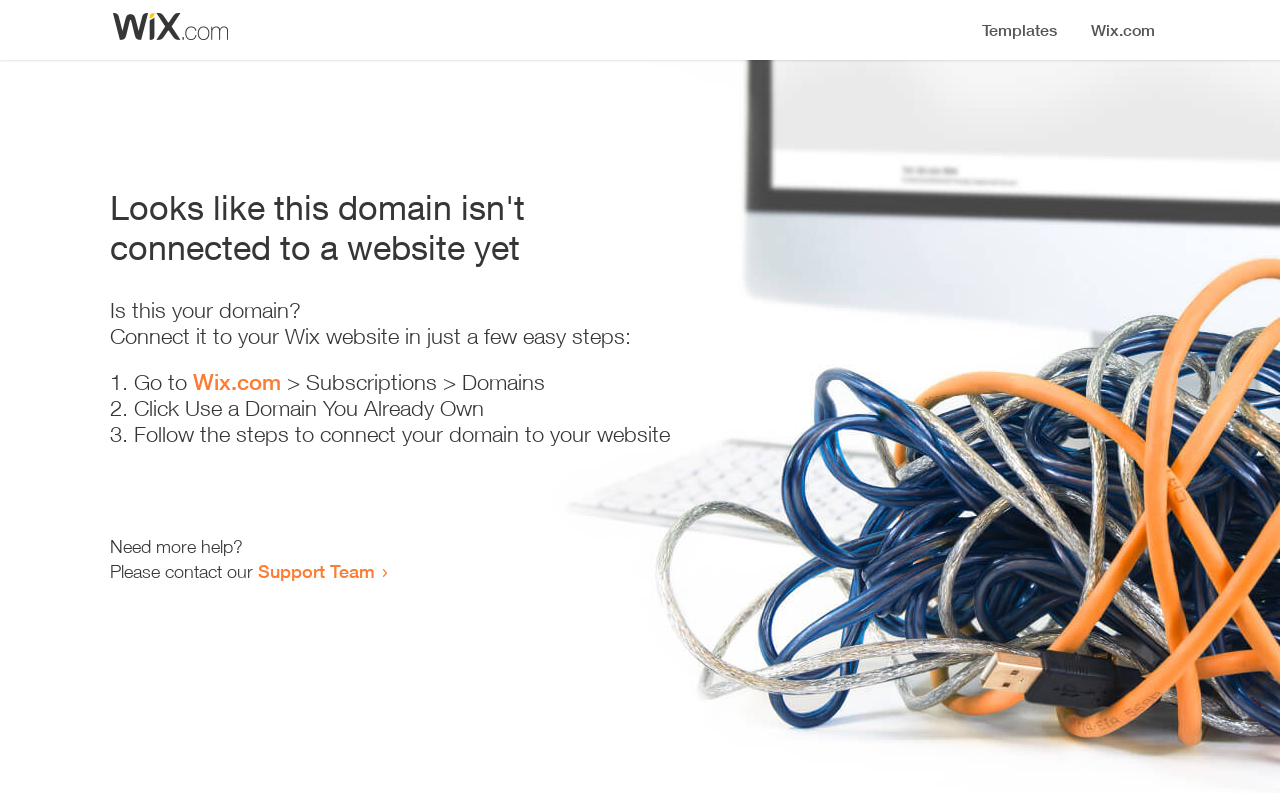What is the purpose of this webpage?
Based on the visual, give a brief answer using one word or a short phrase.

Connect domain to website